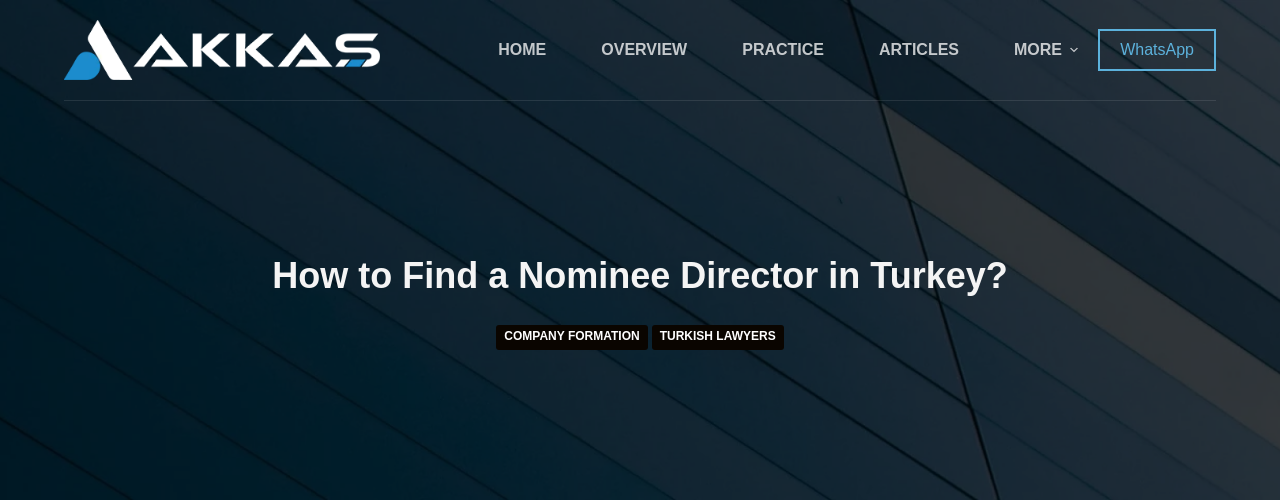Give a thorough caption of the image, focusing on all visible elements.

The image displays the headline "How to Find a Nominee Director in Turkey?" prominently at the center of a dark background, emphasizing the topic's significance. The Akkas law firm logo is located in the upper left corner, while navigation links for "HOME," "OVERVIEW," "PRACTICE," "ARTICLES," and "MORE" are arranged horizontally above the headline. Additionally, a "WhatsApp" link is placed in the top right corner for easy access. Below the main title, two interactive buttons labeled "COMPANY FORMATION" and "TURKISH LAWYERS" guide users to relevant sections, suggesting a focus on legal guidance and corporate services in Turkey. The overall design is sleek and professional, reflecting the firm's commitment to assisting clients with nominee director services.